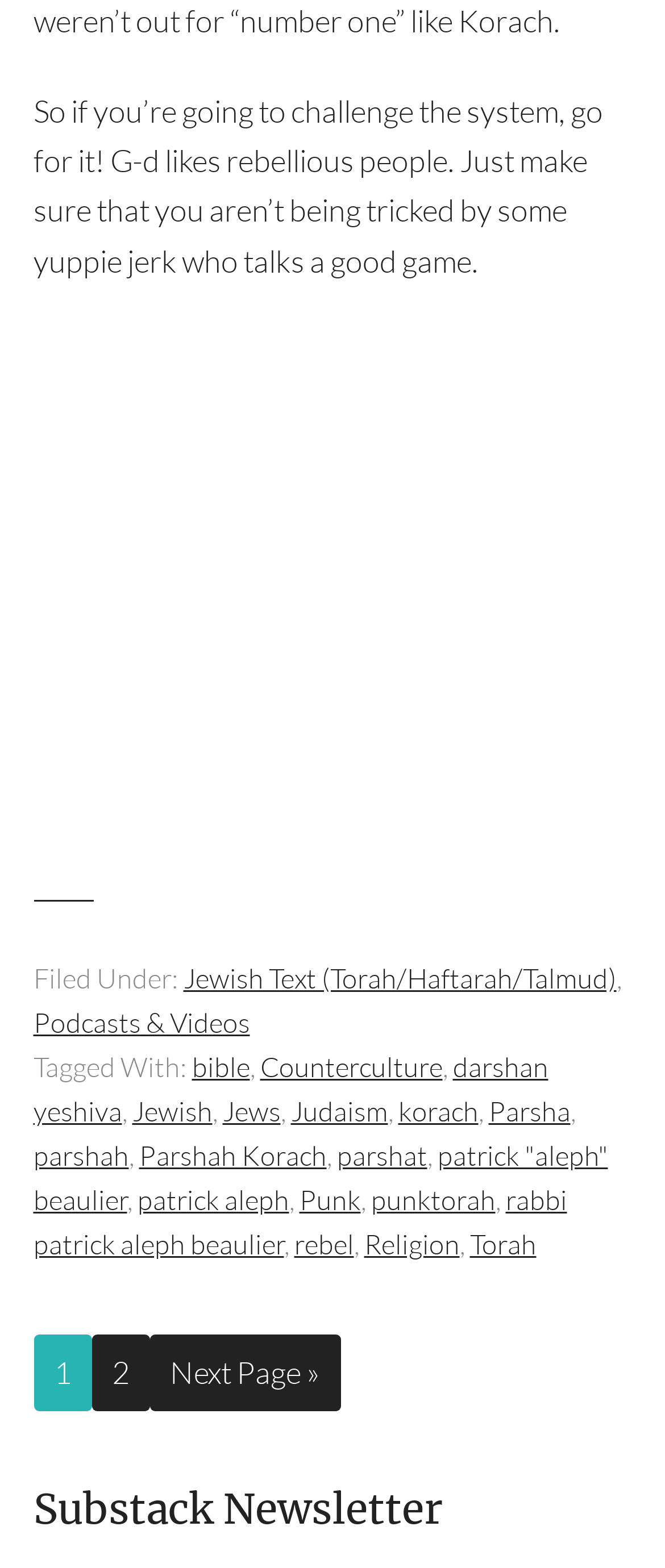Please identify the bounding box coordinates of the area that needs to be clicked to fulfill the following instruction: "View the Substack Newsletter."

[0.05, 0.948, 0.95, 0.979]